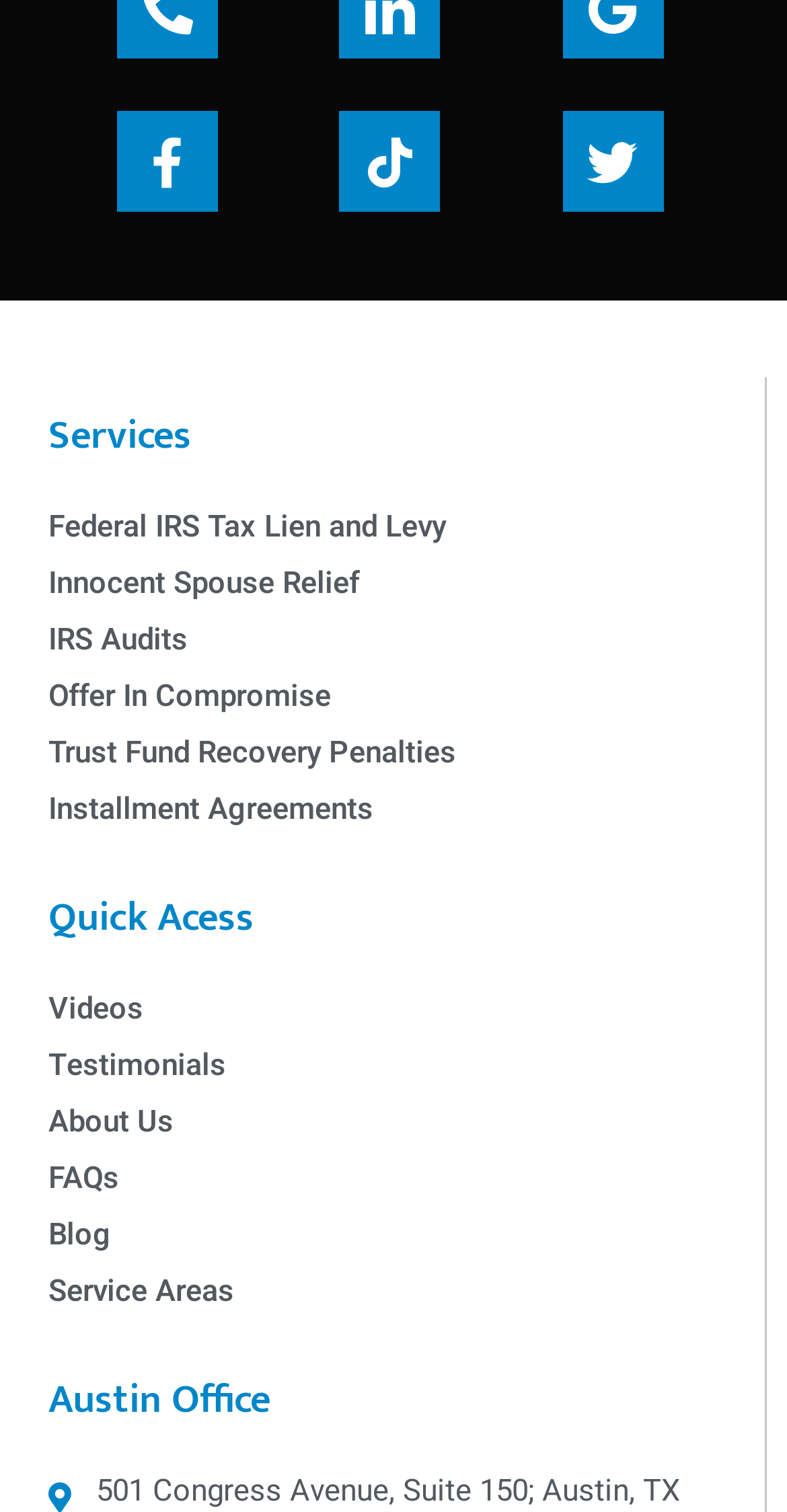Given the element description Testimonials, identify the bounding box coordinates for the UI element on the webpage screenshot. The format should be (top-left x, top-left y, bottom-right x, bottom-right y), with values between 0 and 1.

[0.062, 0.691, 0.936, 0.719]